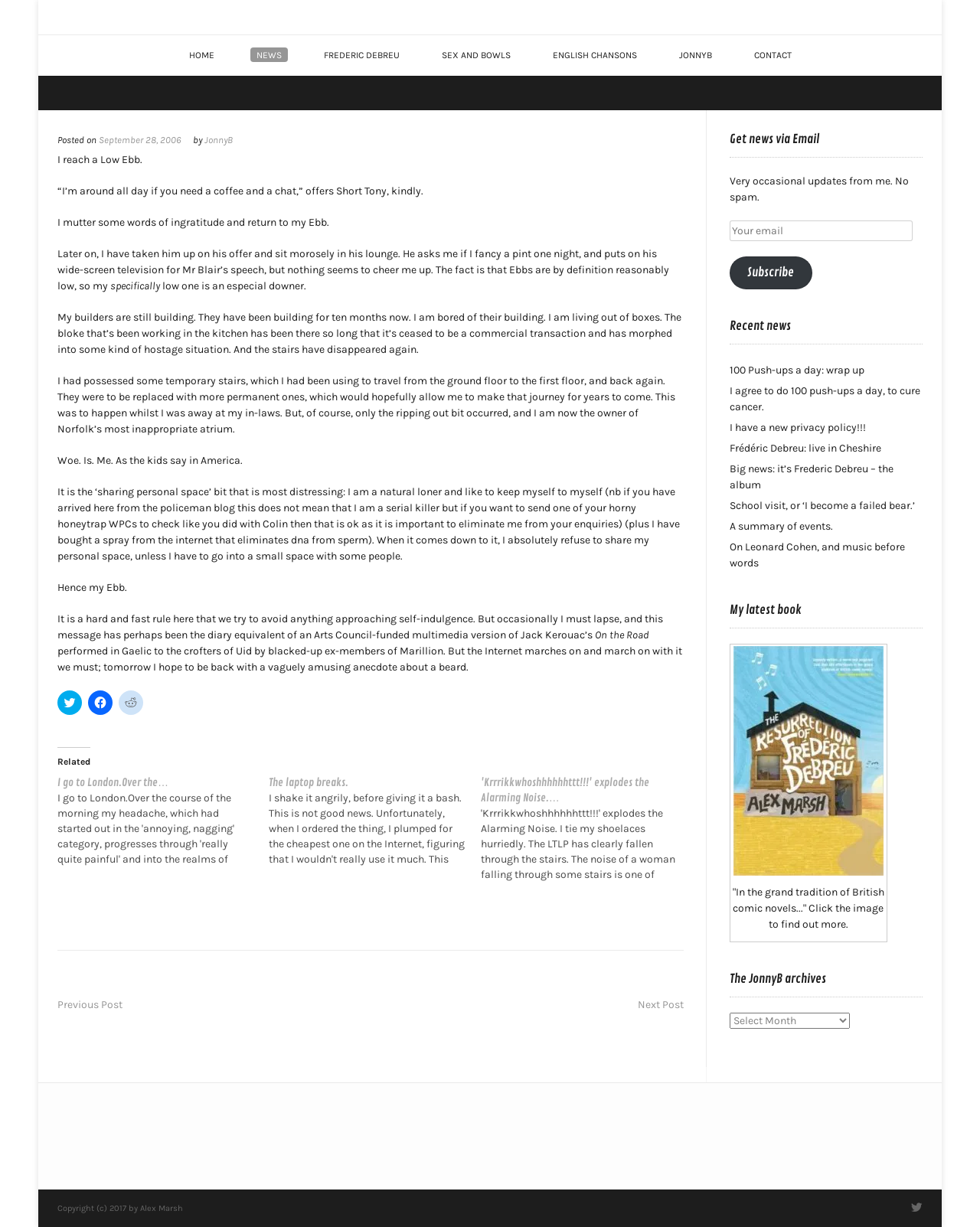Give a detailed explanation of the elements present on the webpage.

This webpage appears to be a personal blog or journal, with a focus on the author's daily life and experiences. At the top of the page, there is a navigation menu with links to different sections of the website, including "HOME", "NEWS", "FREDERIC DEBREU", "SEX AND BOWLS", "ENGLISH CHANSONS", "JONNYB", and "CONTACT".

Below the navigation menu, there is a main content area that contains a single article or post. The post is titled "I reach a Low Ebb" and is a personal reflection on the author's current state of mind. The text is written in a conversational tone and includes humorous anecdotes and observations about the author's life.

The post is divided into several paragraphs, with each paragraph exploring a different theme or idea. The author discusses their feelings of frustration and boredom, as well as their struggles with builders who are working on their home. They also mention their desire for personal space and their reluctance to share it with others.

At the bottom of the post, there are several links to related articles or posts, including "I go to London. Over the…", "The laptop breaks.", and "'Krrrikkwhoshhhhhhttt!!!' explodes the Alarming Noise.". There are also social media sharing buttons and a navigation menu that allows readers to move to the previous or next post.

In the right-hand sidebar, there are several sections, including "Get news via Email", "Recent news", and "My latest book". The "Get news via Email" section allows readers to subscribe to the author's newsletter, while the "Recent news" section lists several recent posts or articles. The "My latest book" section promotes the author's latest book, "Frédéric Debreu", and includes a link to more information.

At the very bottom of the page, there is a copyright notice and a link to the author's Twitter account.